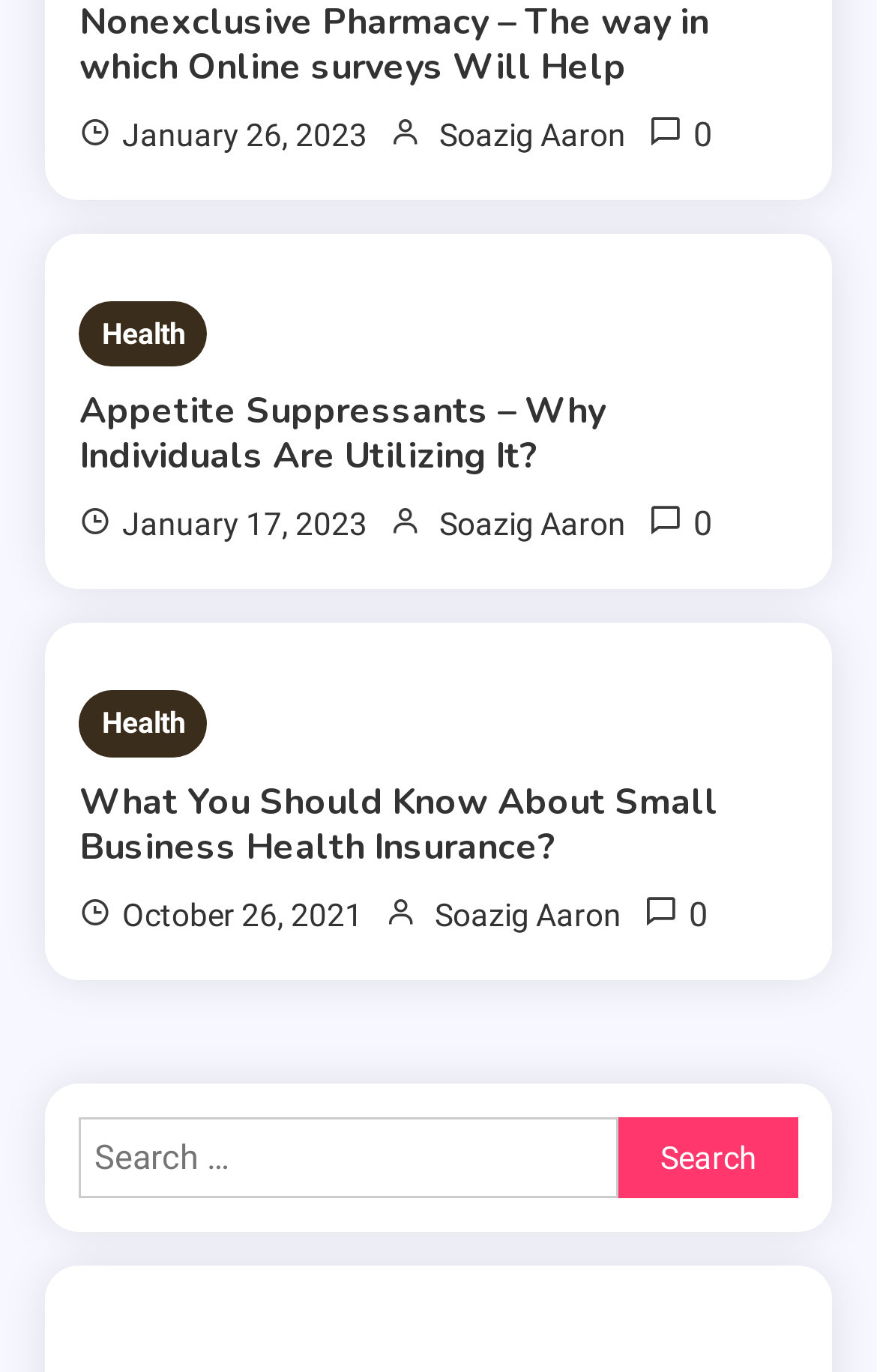What is the reading time of the third article?
Please use the visual content to give a single word or phrase answer.

3 MINS READ